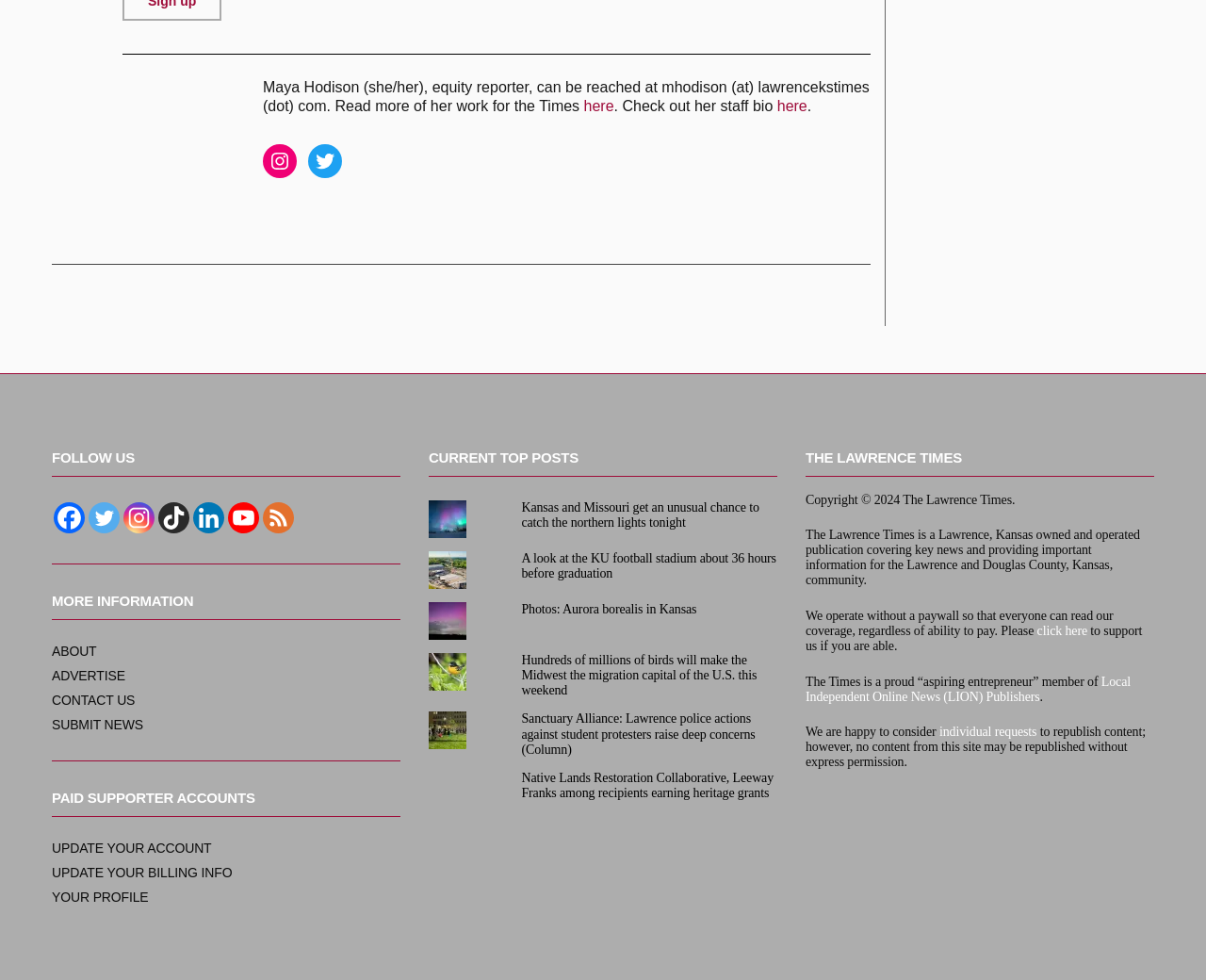Refer to the element description here and identify the corresponding bounding box in the screenshot. Format the coordinates as (top-left x, top-left y, bottom-right x, bottom-right y) with values in the range of 0 to 1.

[0.644, 0.1, 0.669, 0.116]